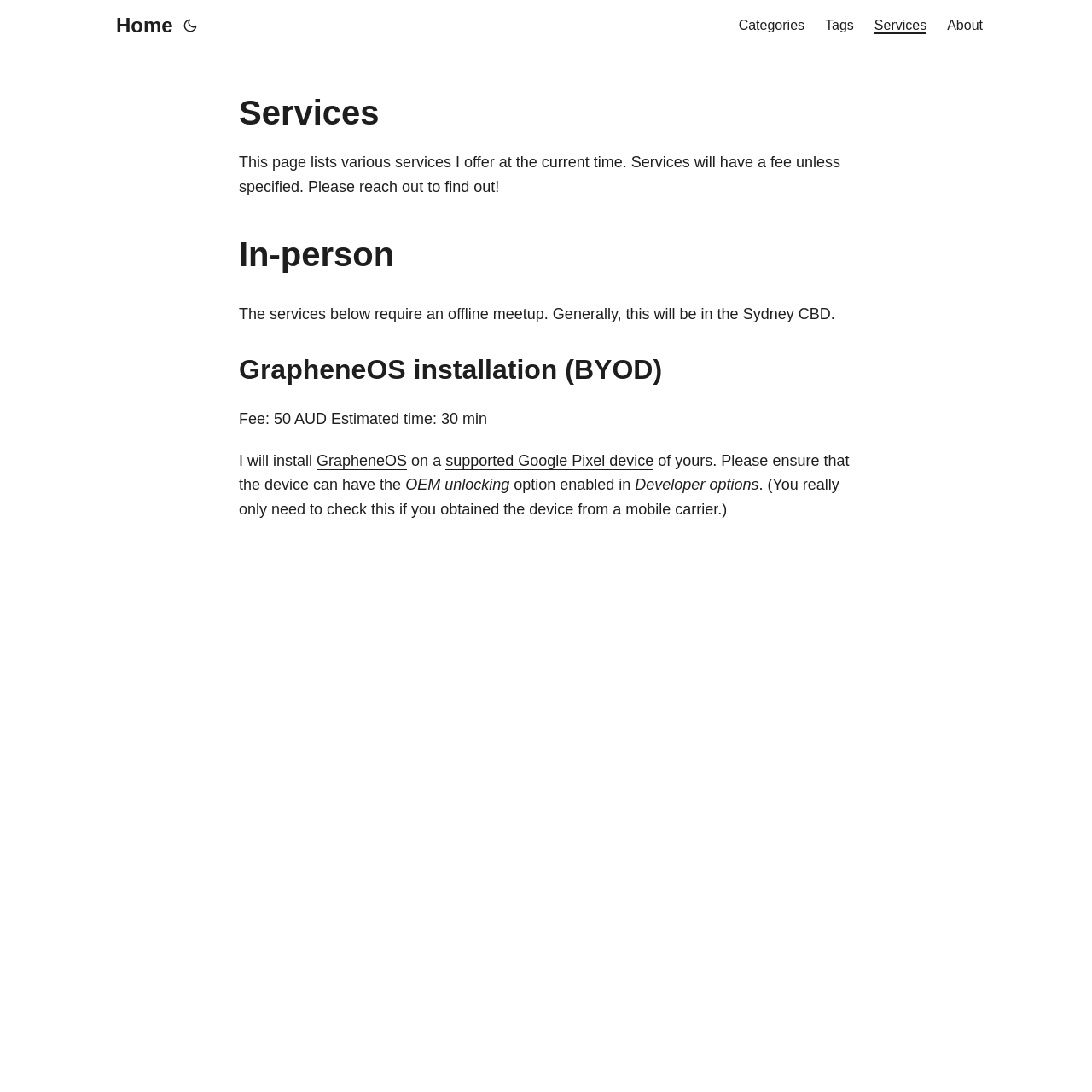Give a one-word or one-phrase response to the question: 
What is the fee for GrapheneOS installation?

50 AUD